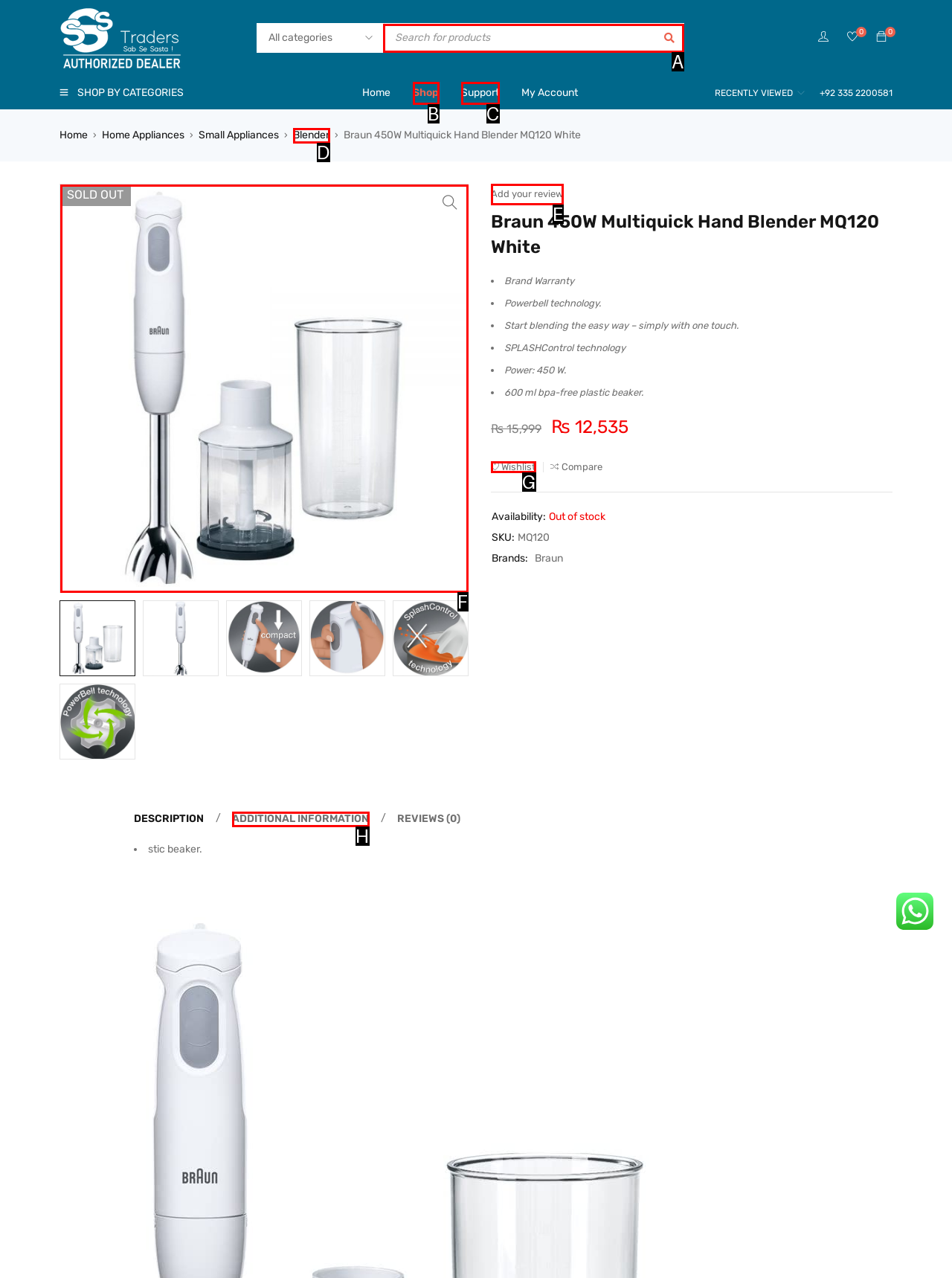Identify the correct HTML element to click for the task: Search for products. Provide the letter of your choice.

A